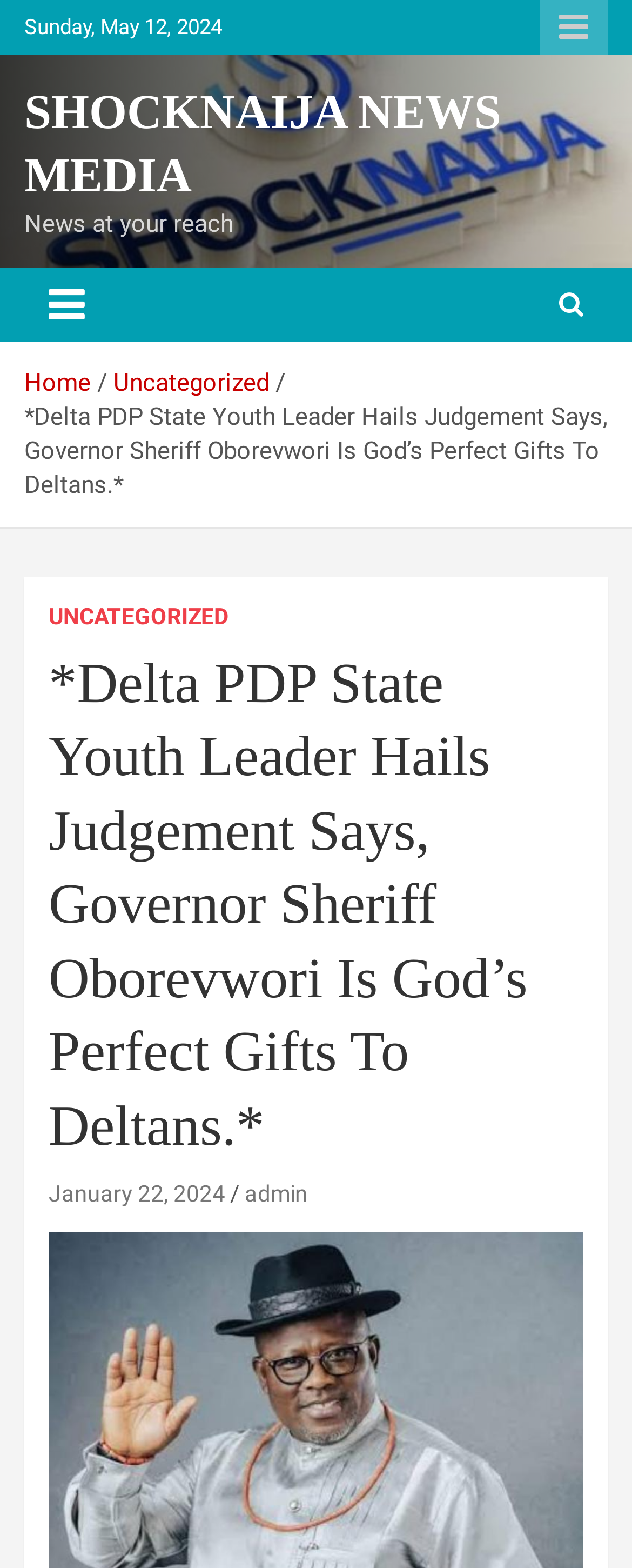What is the date of the article?
Please provide a comprehensive answer based on the information in the image.

I found the date of the article by looking at the top of the webpage, where it says 'Sunday, May 12, 2024' in a static text element.